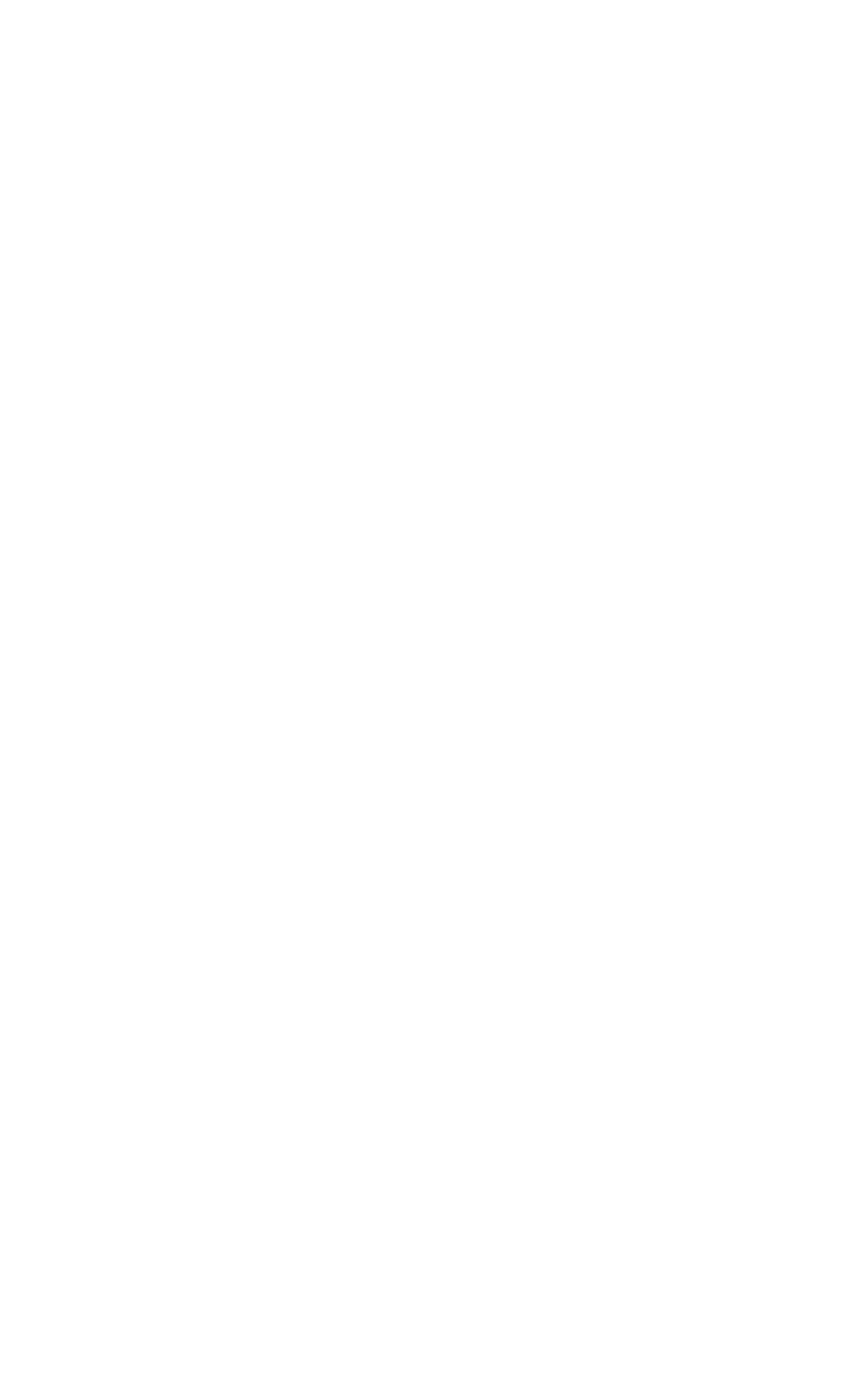Provide the bounding box coordinates in the format (top-left x, top-left y, bottom-right x, bottom-right y). All values are floating point numbers between 0 and 1. Determine the bounding box coordinate of the UI element described as: Find an agent

[0.082, 0.099, 0.328, 0.13]